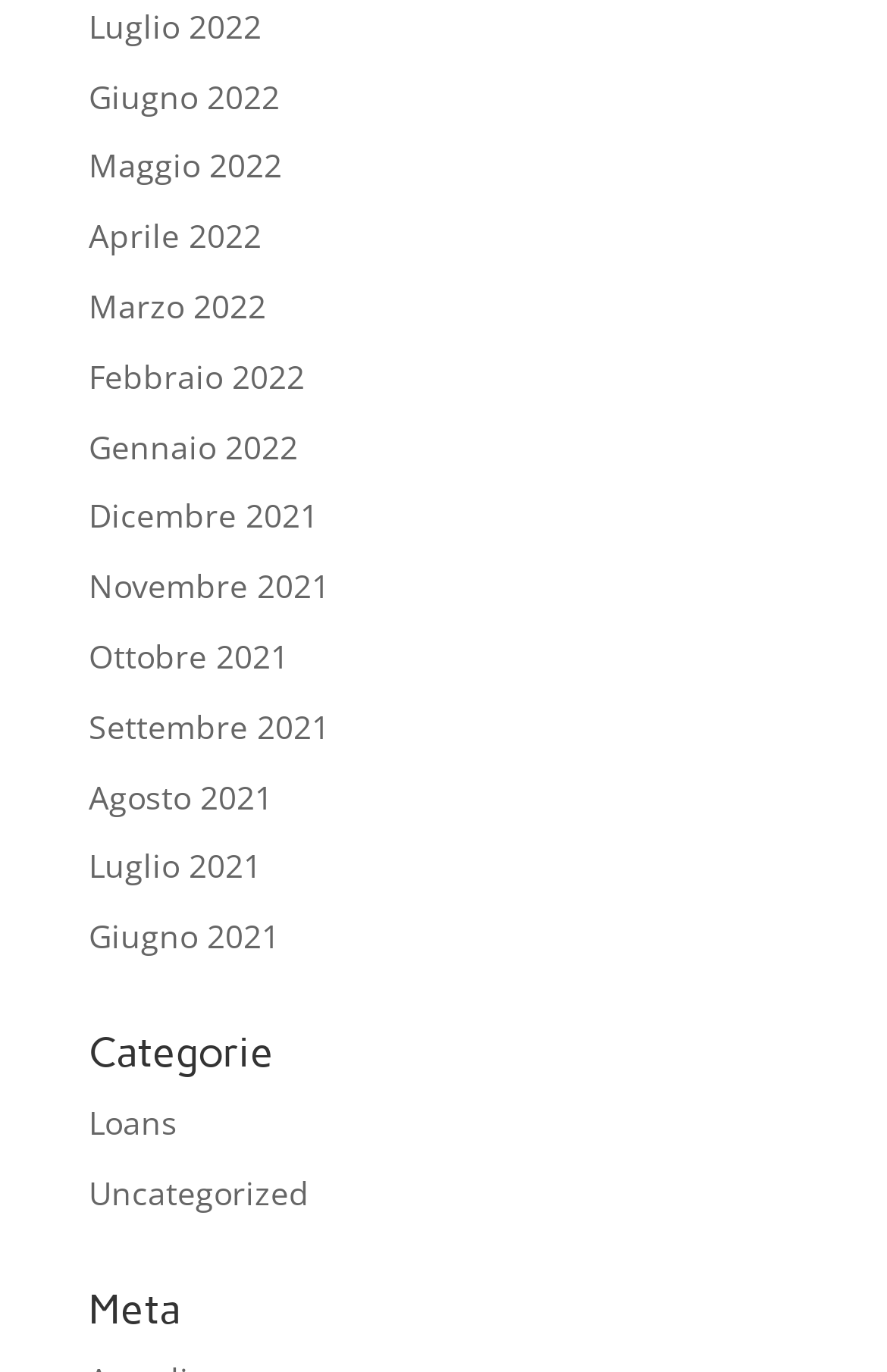How many categories are listed?
Refer to the image and provide a thorough answer to the question.

I can see two headings, 'Categorie' and 'Meta', which suggest that there are two categories listed on the webpage.